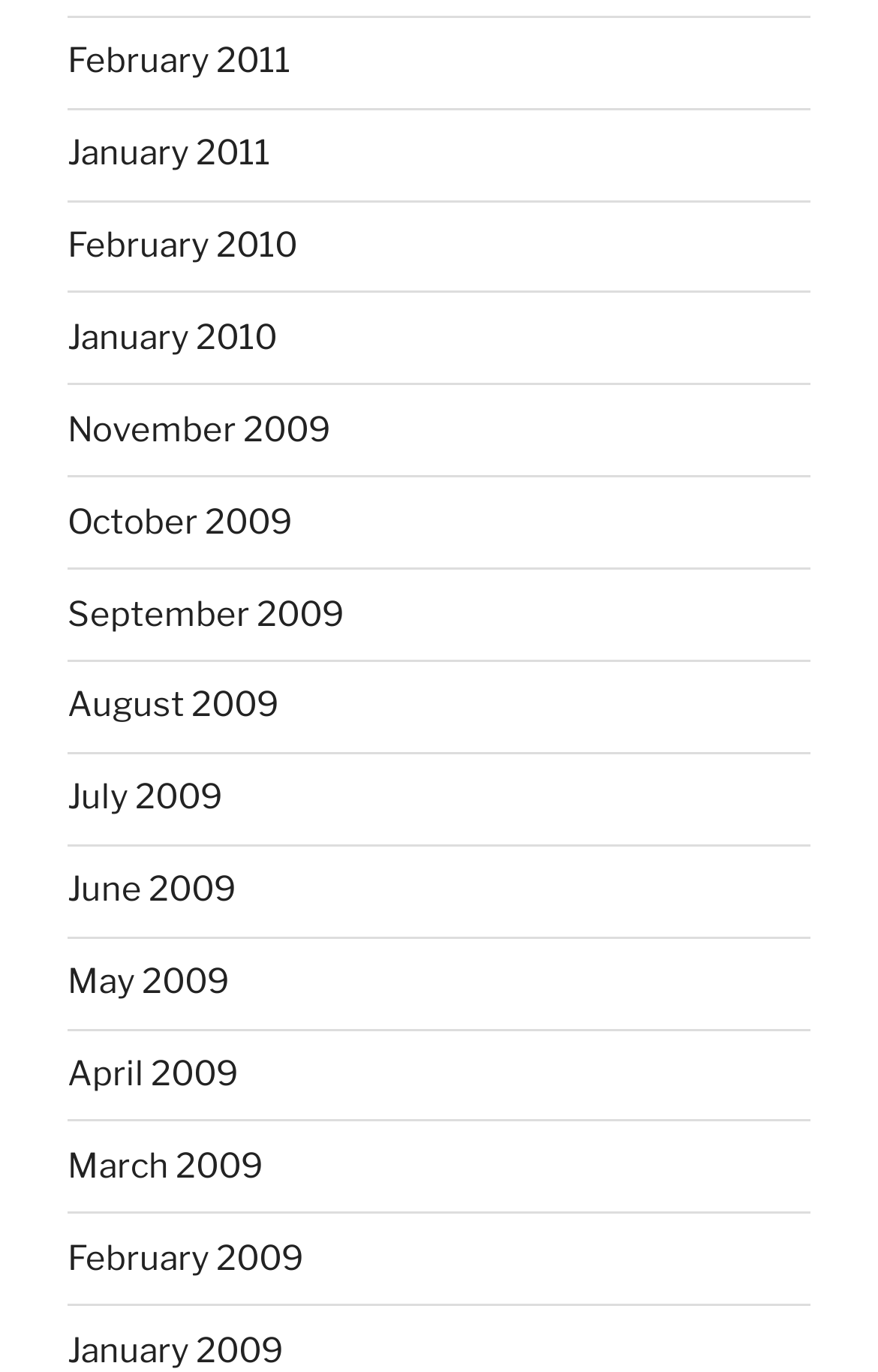Use a single word or phrase to answer this question: 
How many years are represented?

3